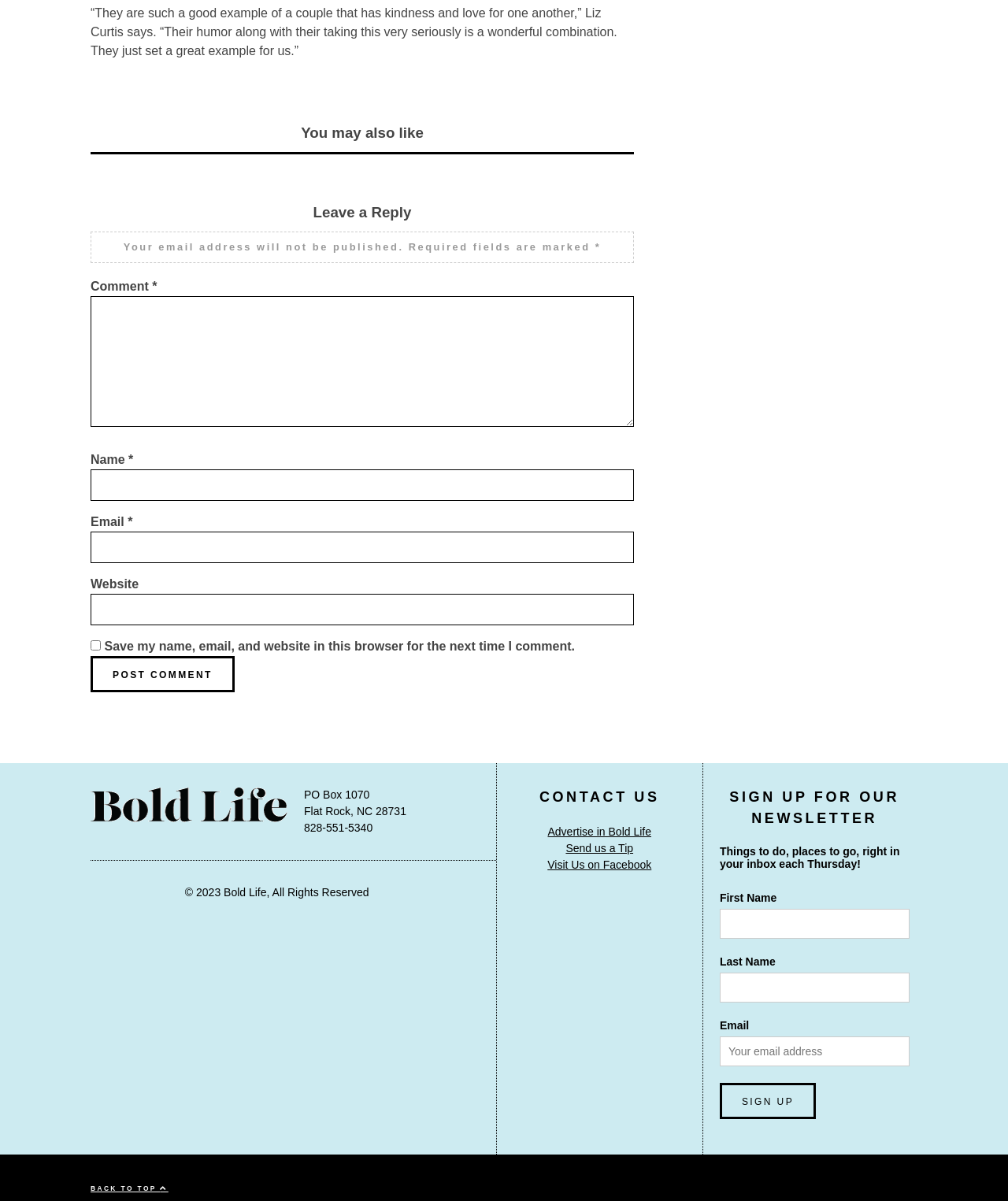Locate the UI element described as follows: "Log in". Return the bounding box coordinates as four float numbers between 0 and 1 in the order [left, top, right, bottom].

None